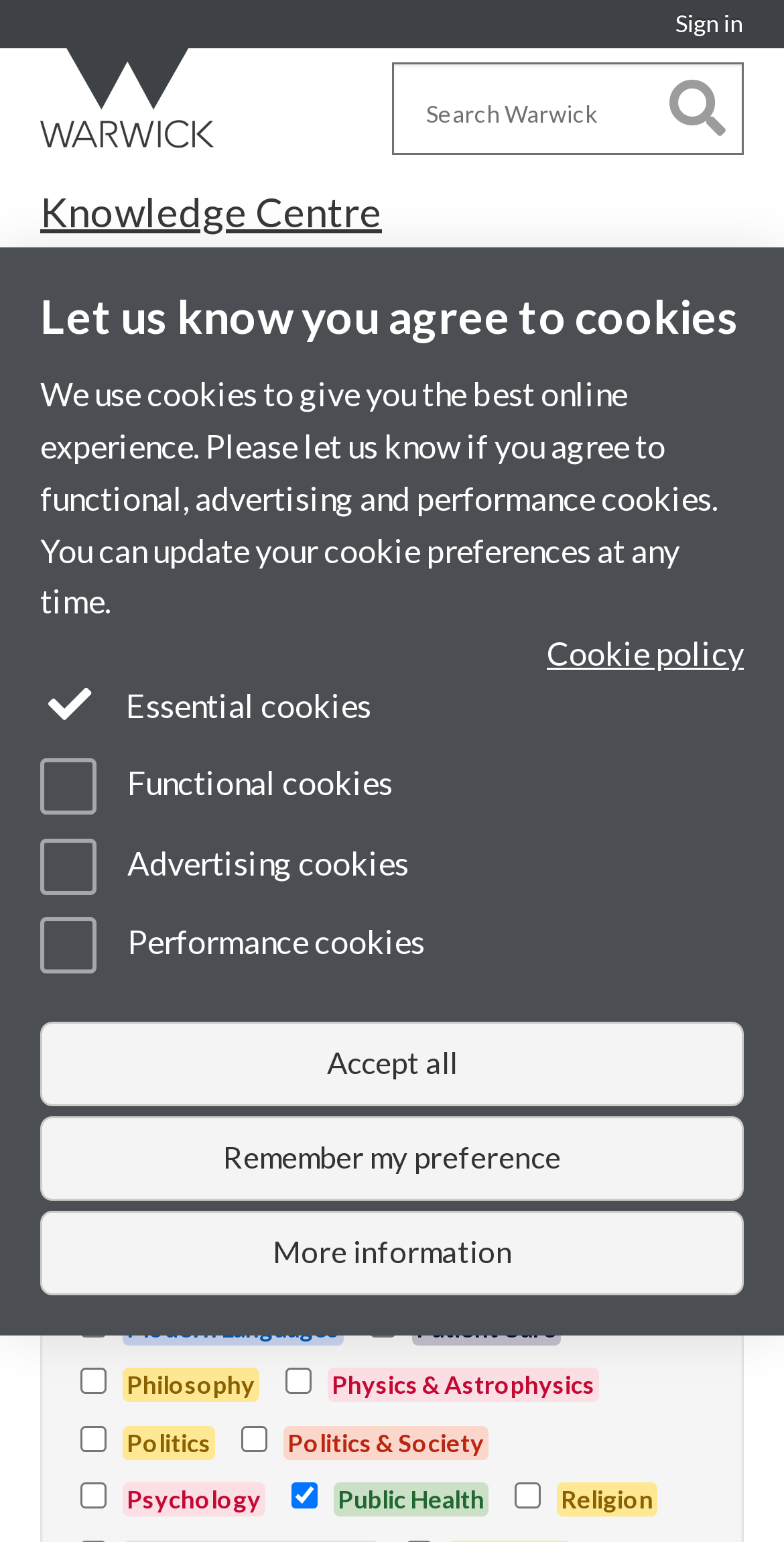Create a detailed narrative of the webpage’s visual and textual elements.

The webpage is about the Health & Medicine Knowledge Centre at the University of Warwick. At the top, there is a utility bar with a sign-in link and a link to the University of Warwick homepage, accompanied by the university's logo. Below this, there is a search bar with a combobox and a search button.

The main content area is divided into sections. The first section has a heading "Knowledge Centre" with a link to the Knowledge Centre. Below this, there are three navigation sections: secondary navigation, tertiary navigation, and a header section. The secondary navigation section has a link to "Health & Medicine". The tertiary navigation section has links to various subtopics, including "Biomedical Science", "Disease", "Mental Health & Wellbeing", "Patient Care", and "Public Health".

The main content area also has a section with a heading "Health & Medicine" and a list of checkboxes with various tags, including "Arts & Culture", "Biomedical Science", "Business", and many others. Each checkbox has a label and is either checked or unchecked. There are 24 checkboxes in total.

At the top-right corner of the page, there are three buttons: "Show selected tags", "Select all tags", and "Unselect all tags". These buttons are likely used to manage the checkboxes below.